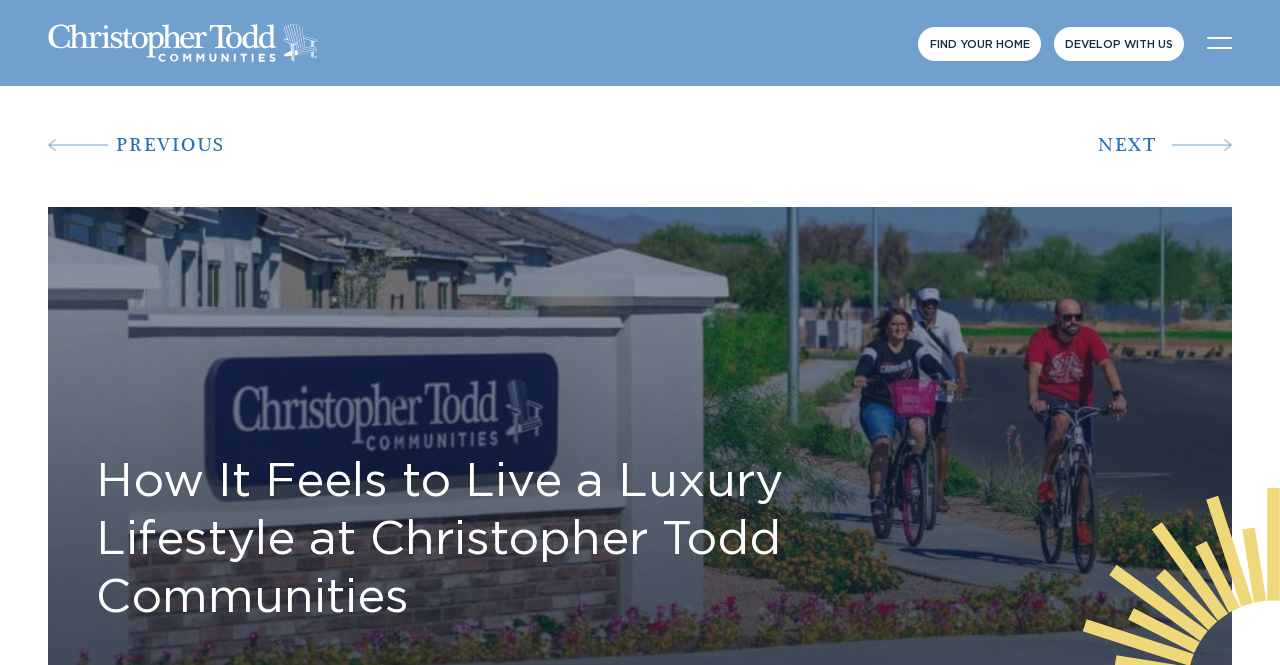Please identify the bounding box coordinates of the region to click in order to complete the task: "View the gallery". The coordinates must be four float numbers between 0 and 1, specified as [left, top, right, bottom].

[0.501, 0.532, 0.637, 0.637]